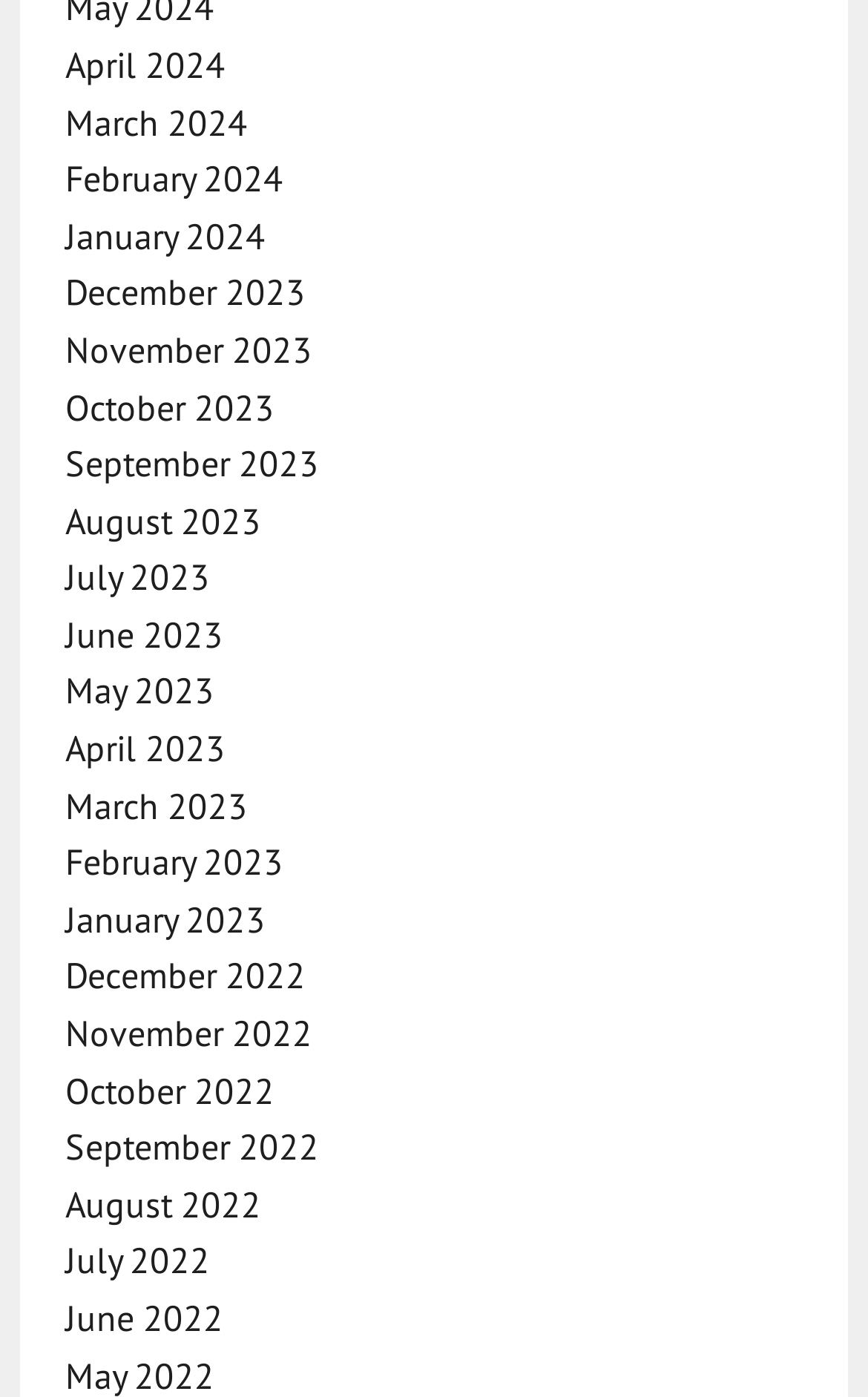What is the latest month listed in 2023?
Based on the image, answer the question in a detailed manner.

I examined the list of links and found that the latest month listed in 2023 is April 2023, which is located at the top of the list of 2023 months.